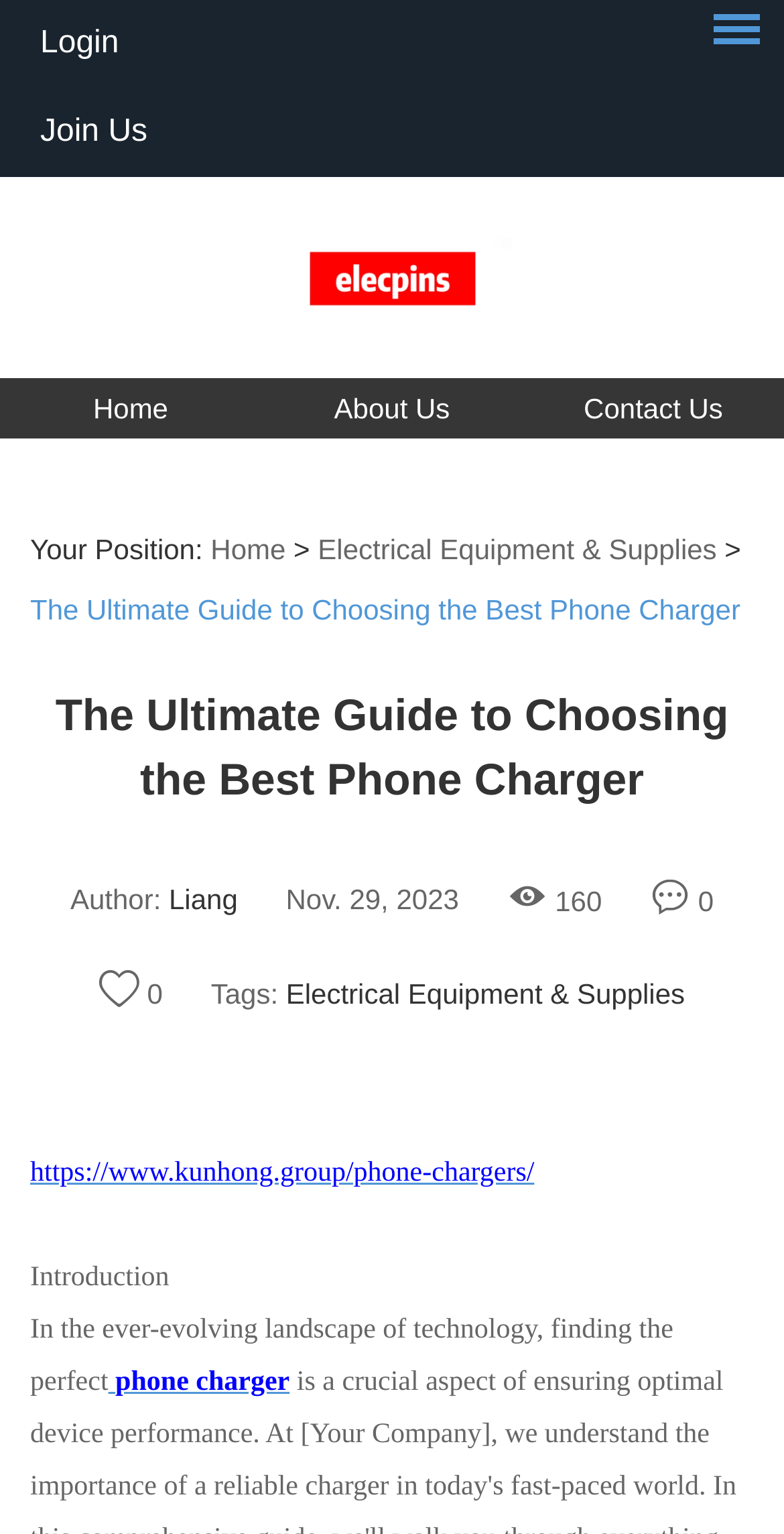Show the bounding box coordinates of the element that should be clicked to complete the task: "Explore Electrical Equipment & Supplies".

[0.405, 0.347, 0.914, 0.368]